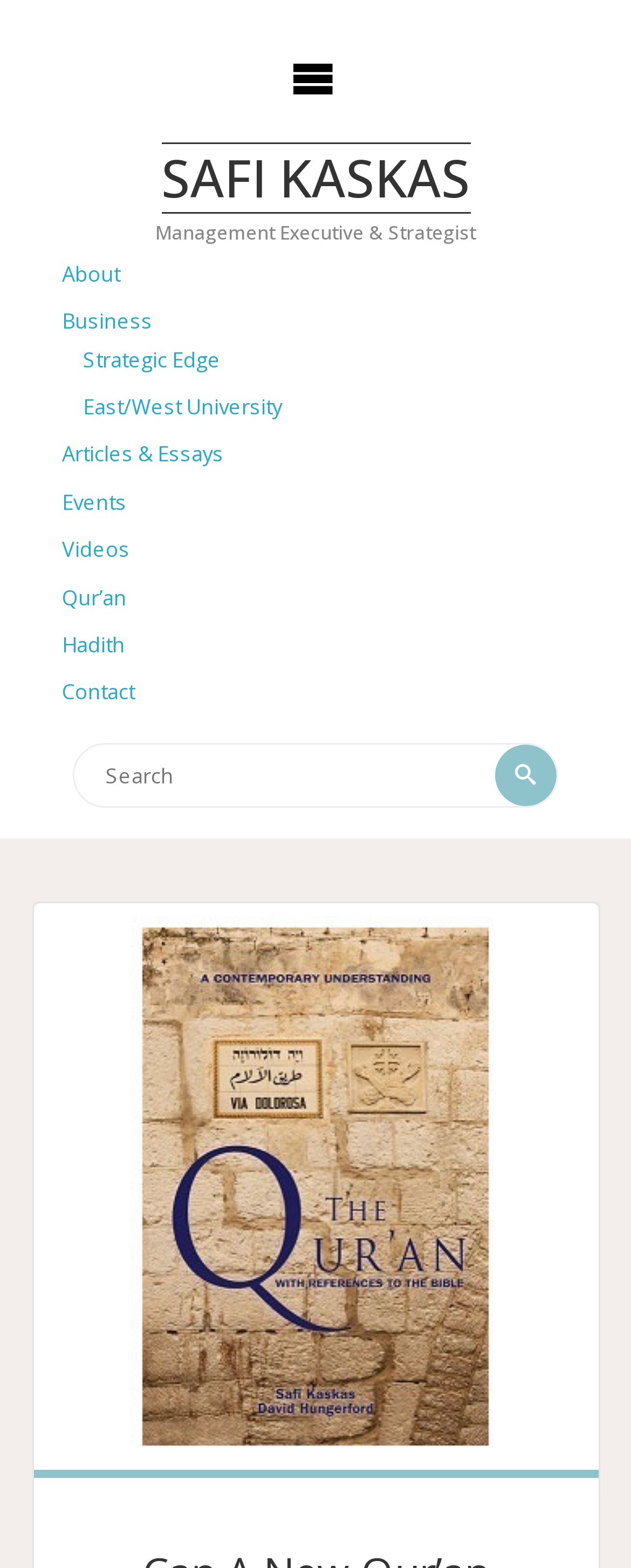Give a detailed account of the webpage, highlighting key information.

The webpage is about an article titled "Can A New Qur’an Translation Promote Religious Harmony?" by Safi Kaskas, a management executive and strategist. At the top right corner, there is a button with an icon. Below it, there is a layout table containing a link to the author's name, Safi Kaskas. 

On the left side, there is a column of links, including "About", "Business", "Strategic Edge", "East/West University", "Articles & Essays", "Events", "Videos", "Qur’an", "Hadith", and "Contact". These links are stacked vertically, with "About" at the top and "Contact" at the bottom.

On the same left side, but below the column of links, there is a search function. It consists of a search box with a label "Search for:", a search button with a magnifying glass icon, and a static text "Search for:". 

The main content of the webpage is an article titled "Can A New Qur’an Translation Promote Religious Harmony?", which takes up most of the page. The article has a featured image related to the topic. The image is positioned above the article text.